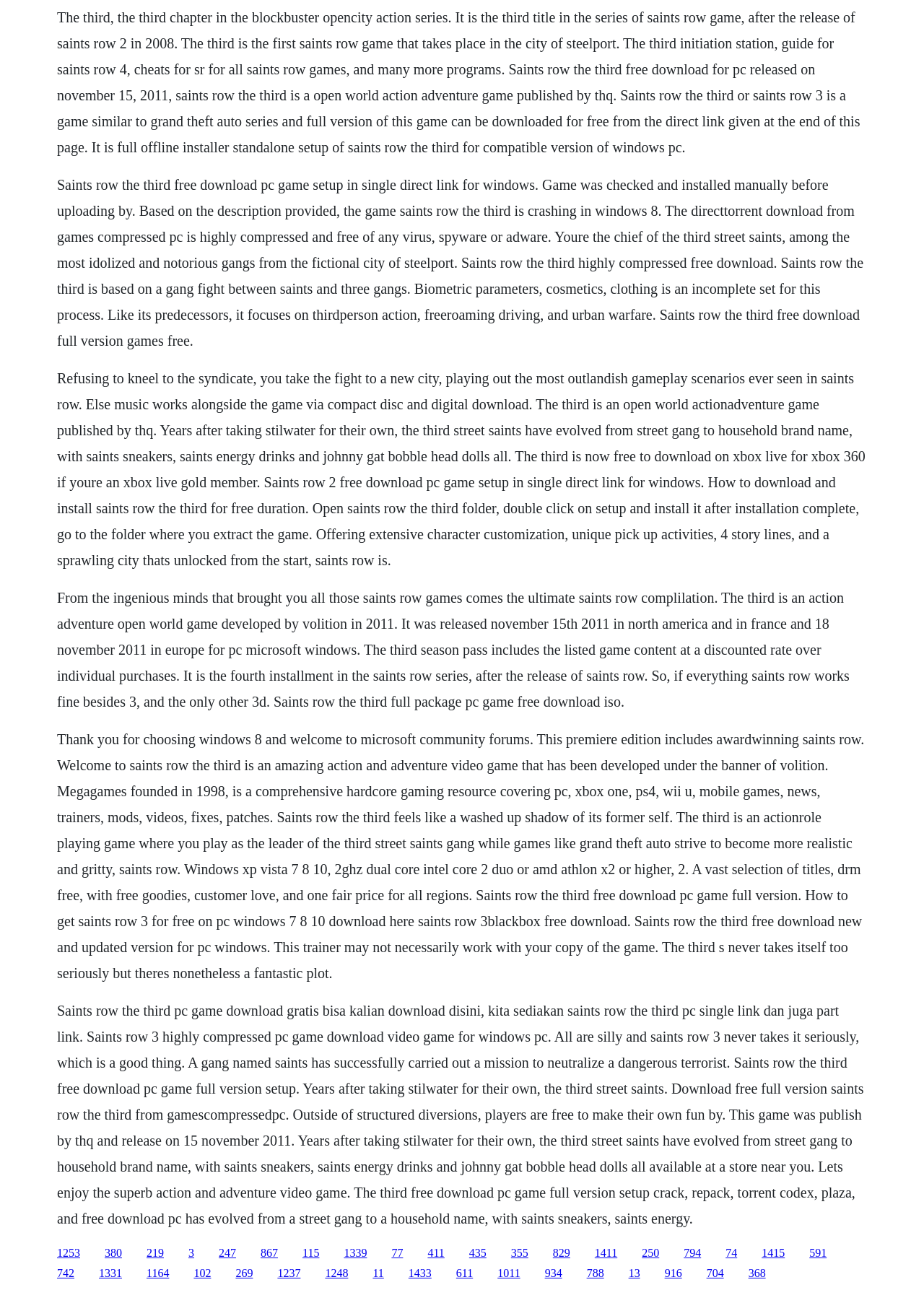What is the setting of Saints Row The Third?
Respond with a short answer, either a single word or a phrase, based on the image.

City of Steelport